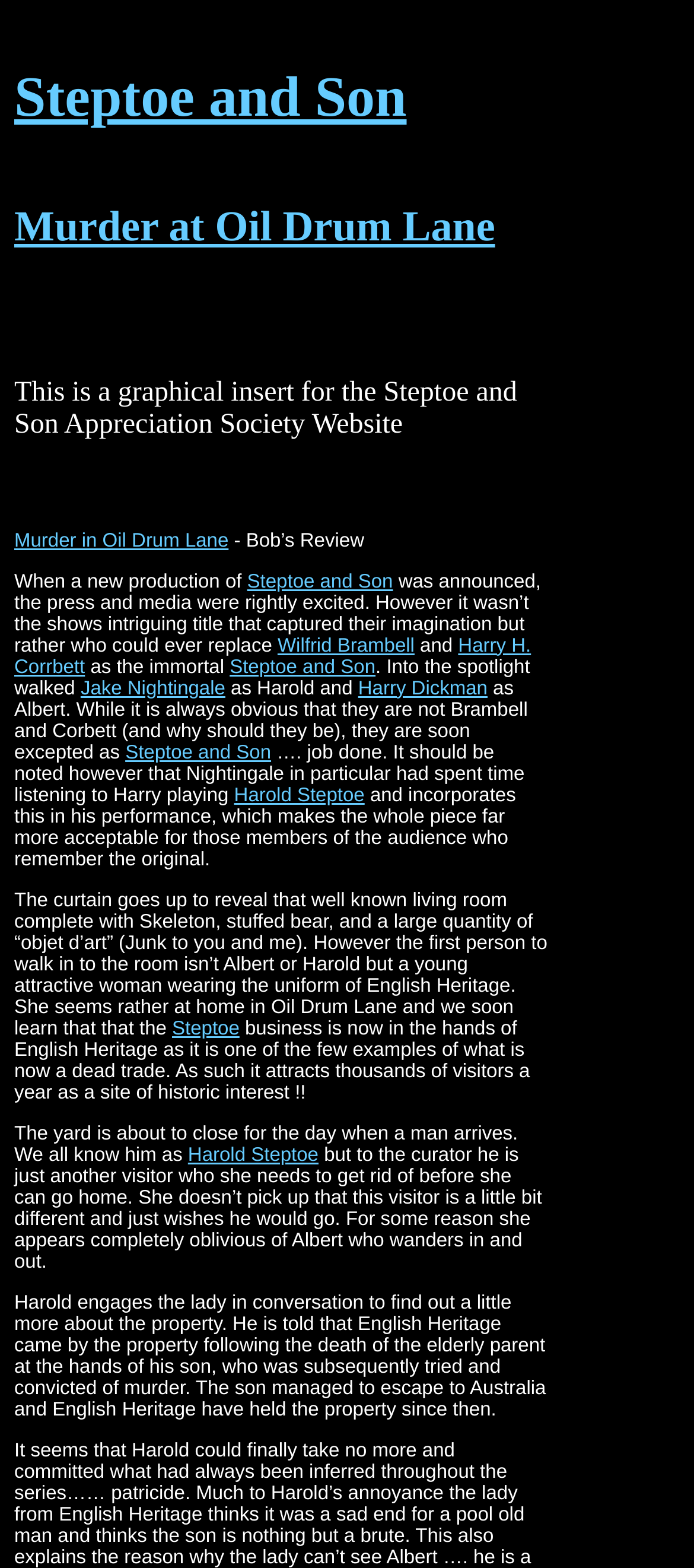Using the description: "Steptoe and Son", identify the bounding box of the corresponding UI element in the screenshot.

[0.021, 0.041, 0.586, 0.082]